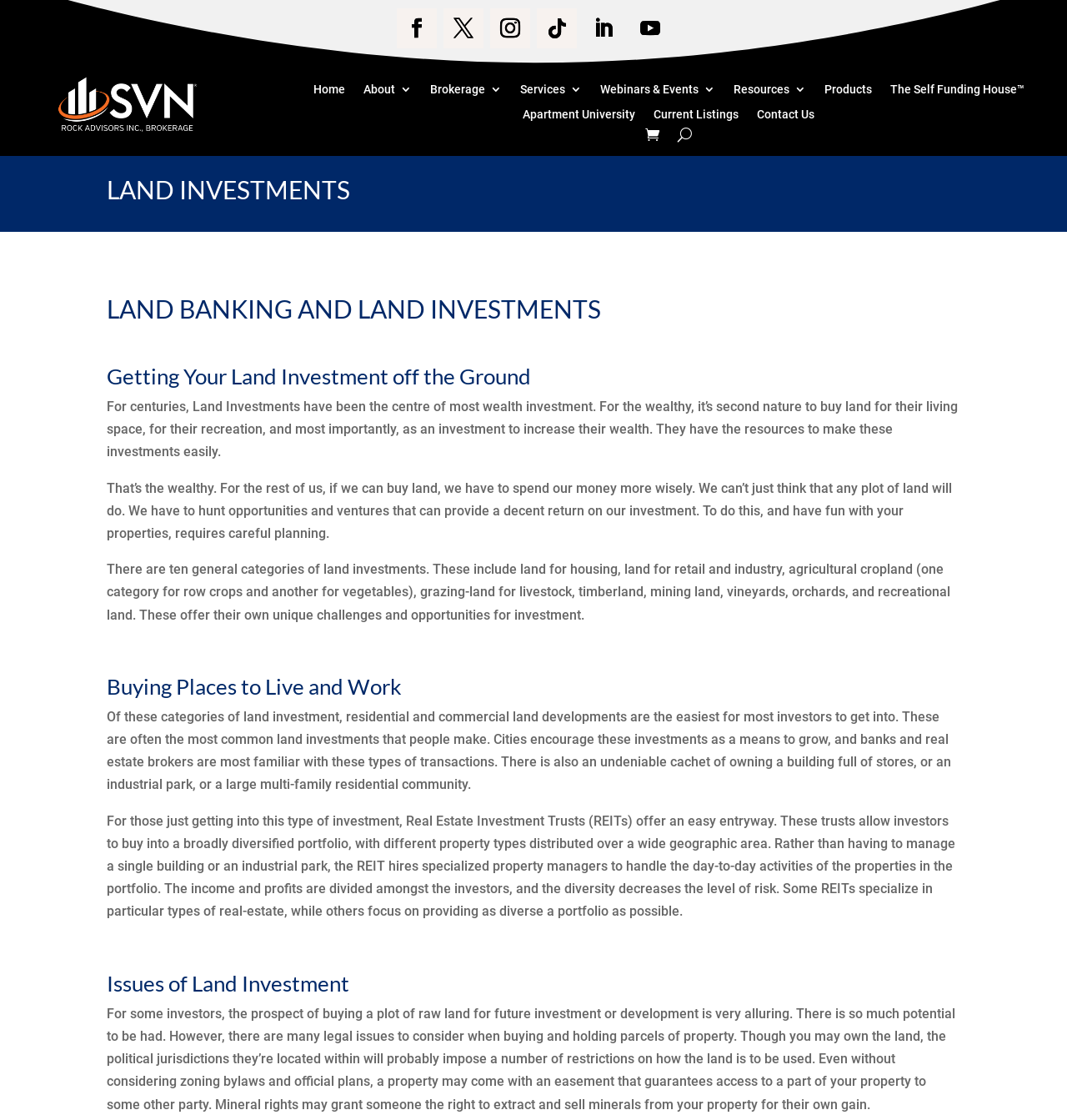Identify the bounding box coordinates of the clickable region required to complete the instruction: "View the developer website". The coordinates should be given as four float numbers within the range of 0 and 1, i.e., [left, top, right, bottom].

None